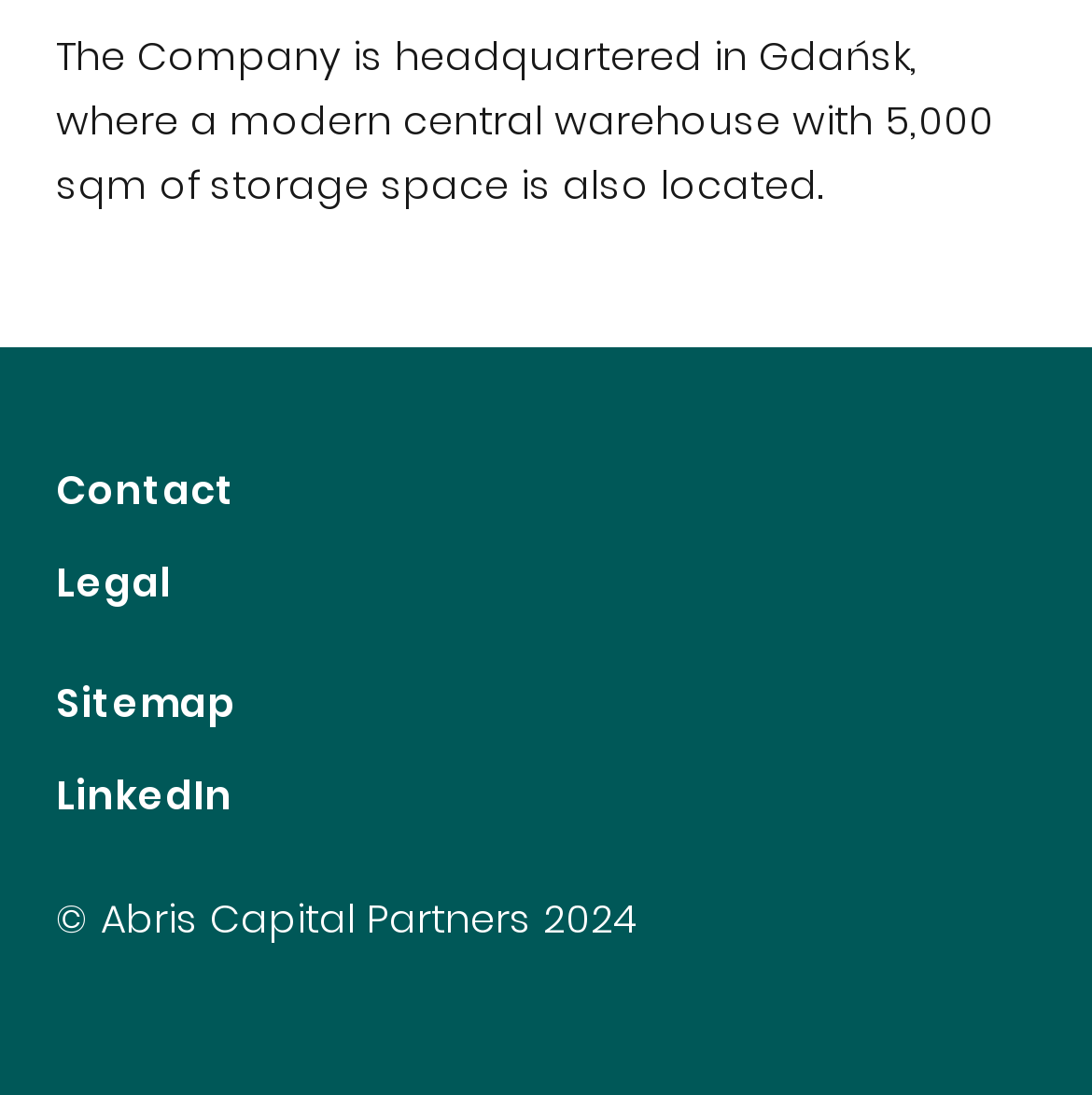What is the size of the central warehouse?
Using the image provided, answer with just one word or phrase.

5,000 sqm